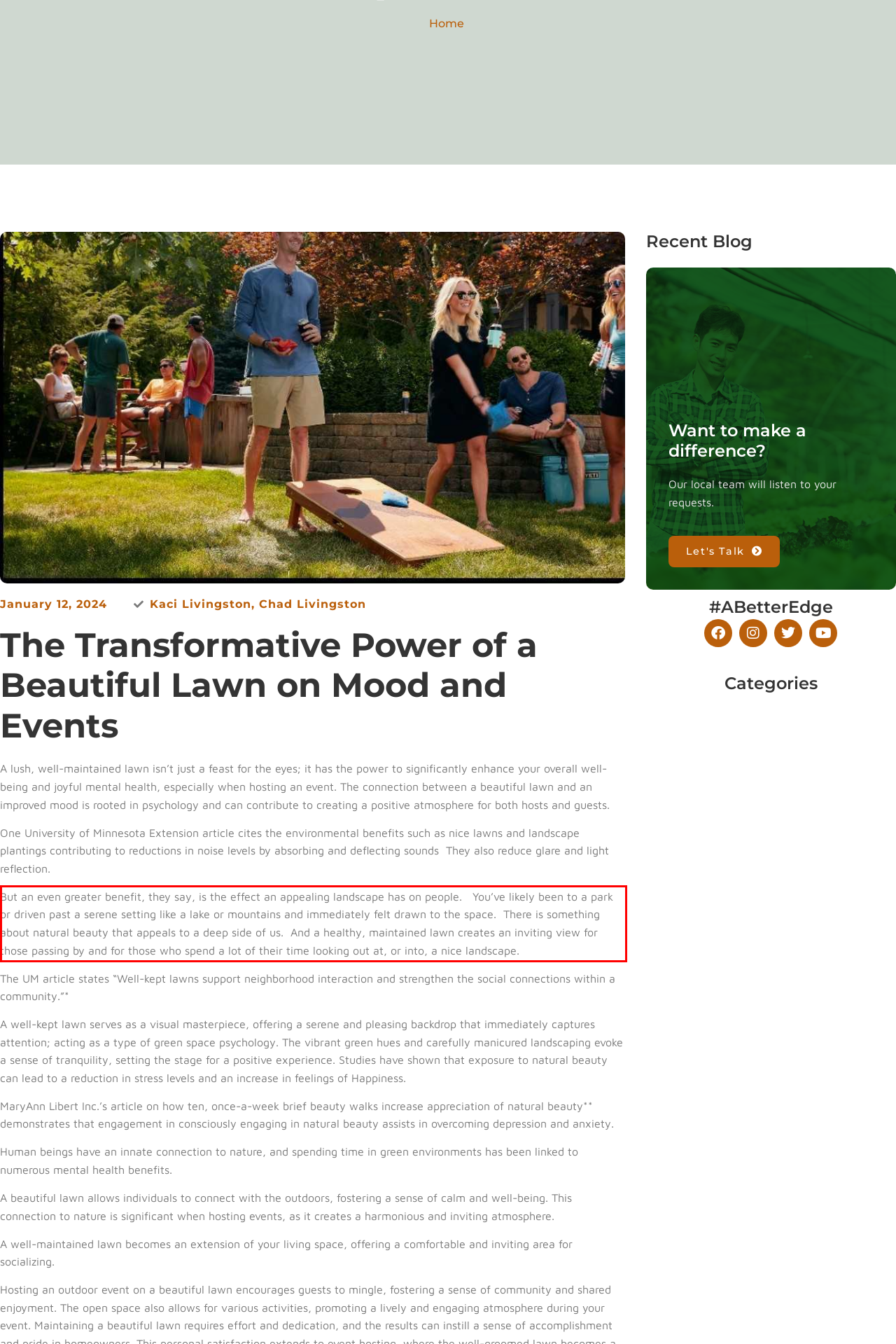You are provided with a screenshot of a webpage featuring a red rectangle bounding box. Extract the text content within this red bounding box using OCR.

But an even greater benefit, they say, is the effect an appealing landscape has on people. You’ve likely been to a park or driven past a serene setting like a lake or mountains and immediately felt drawn to the space. There is something about natural beauty that appeals to a deep side of us. And a healthy, maintained lawn creates an inviting view for those passing by and for those who spend a lot of their time looking out at, or into, a nice landscape.